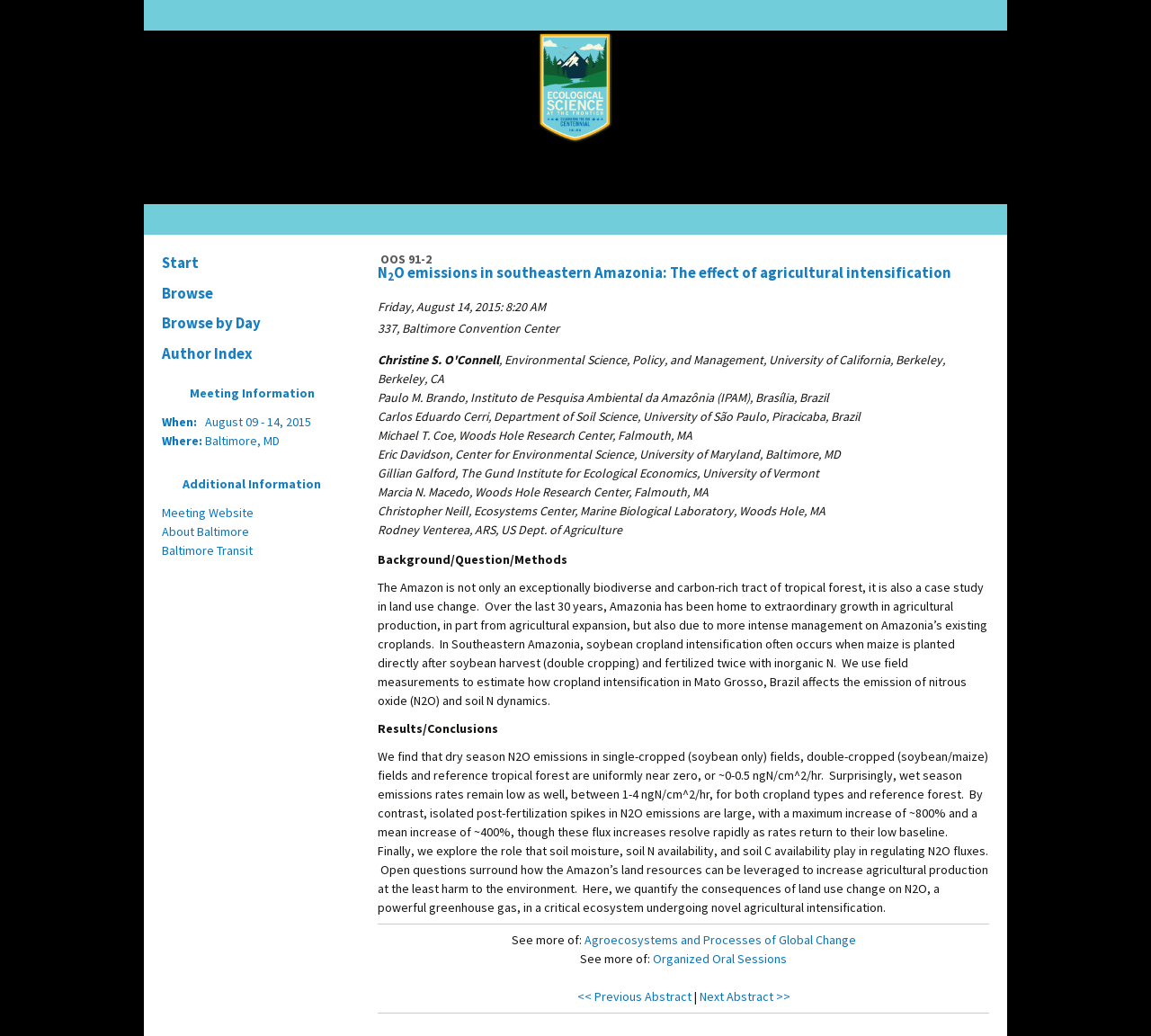Determine the bounding box coordinates of the clickable region to follow the instruction: "Go to the next abstract".

[0.607, 0.954, 0.686, 0.97]